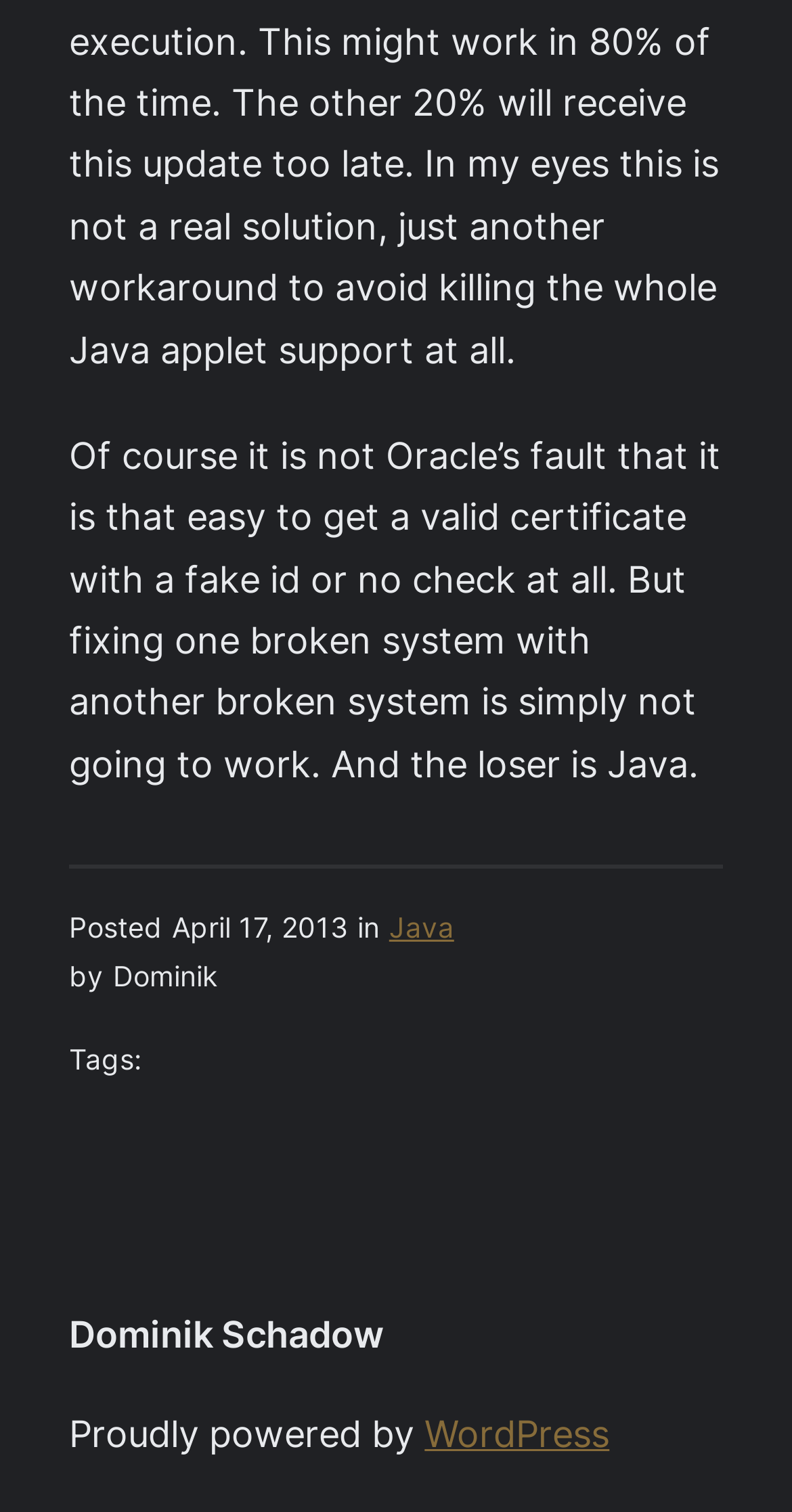What is the date of the article? Refer to the image and provide a one-word or short phrase answer.

April 17, 2013